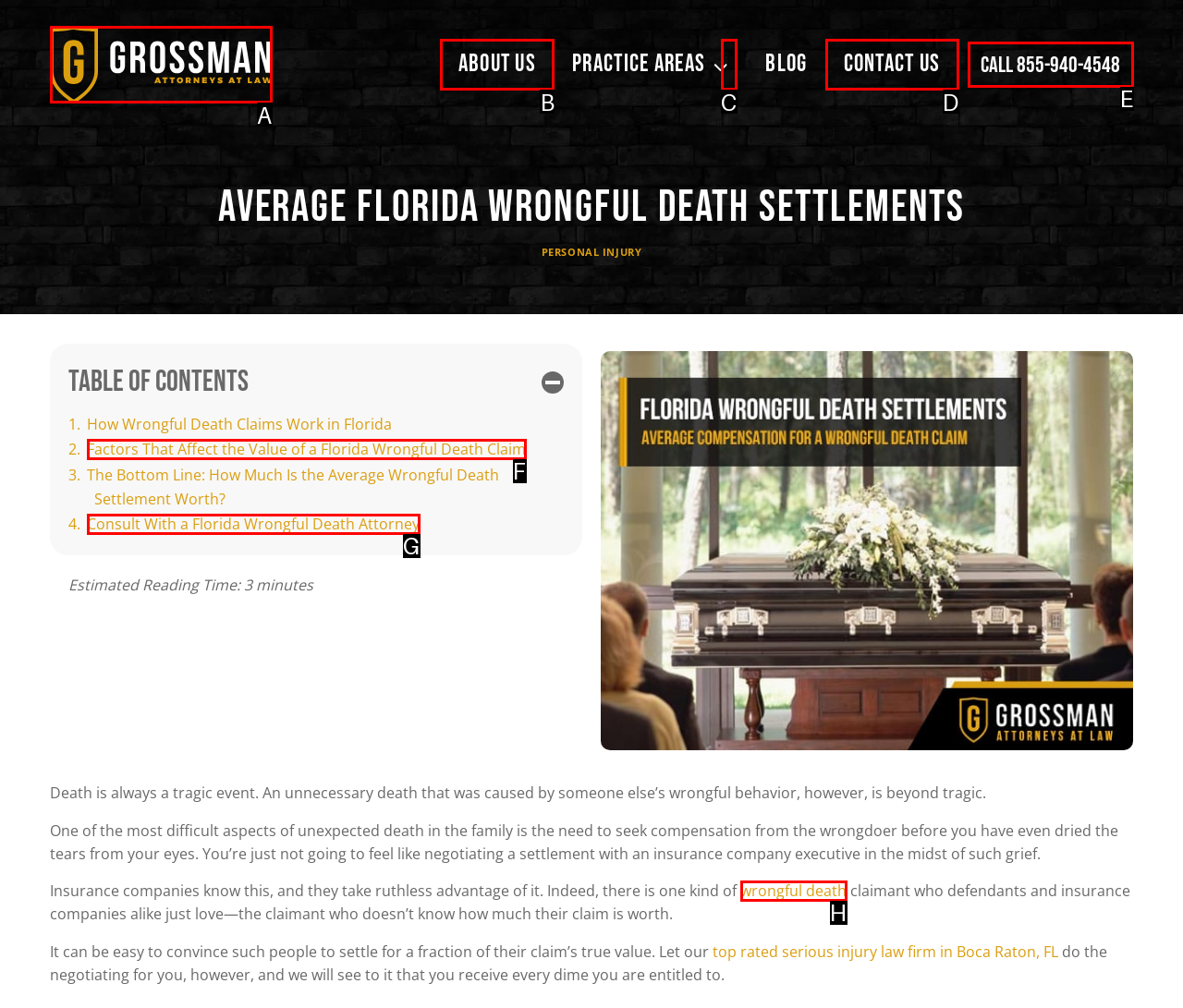Find the option that aligns with: alt="Grossman Attorneys at Law"
Provide the letter of the corresponding option.

A